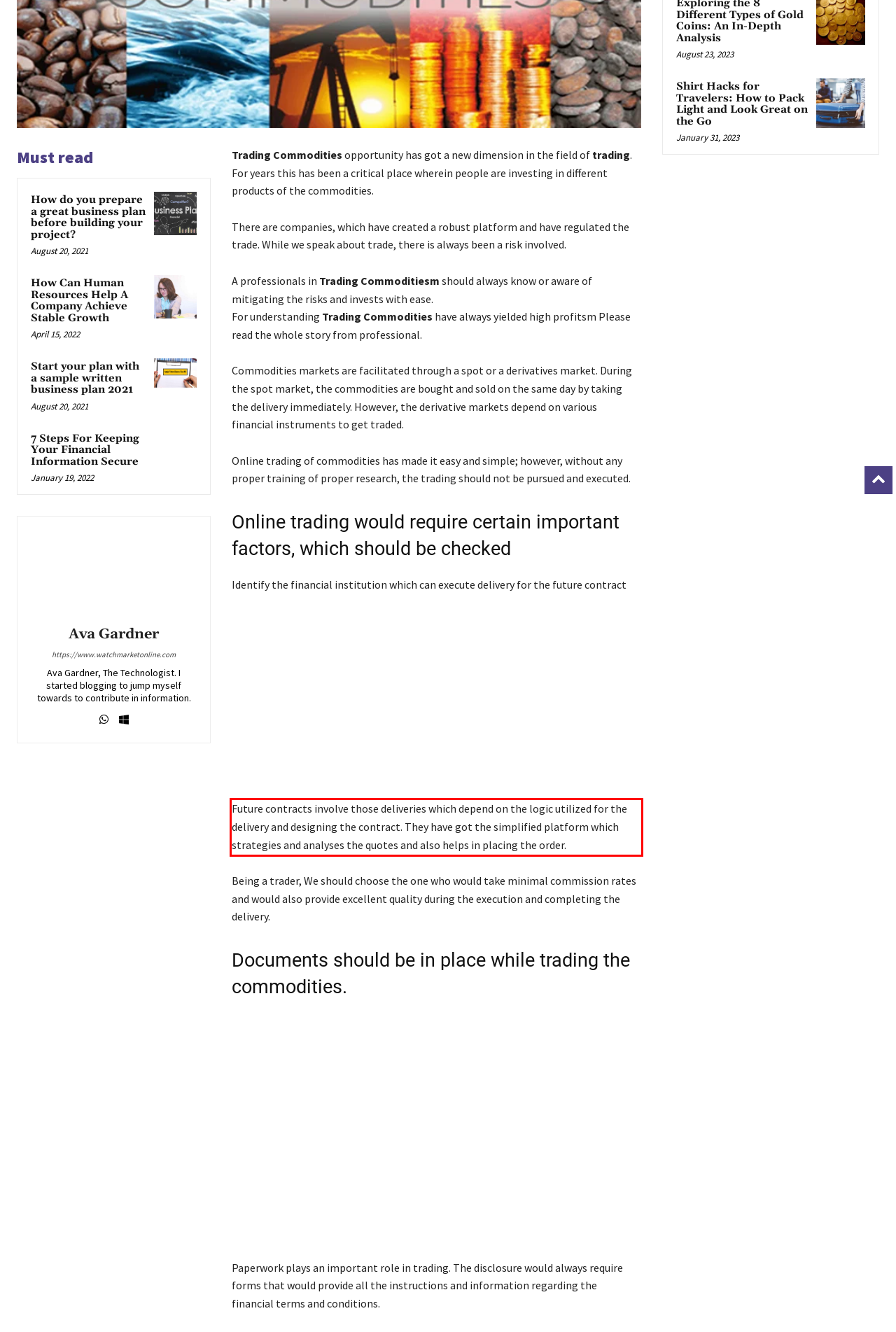Within the screenshot of the webpage, there is a red rectangle. Please recognize and generate the text content inside this red bounding box.

Future contracts involve those deliveries which depend on the logic utilized for the delivery and designing the contract. They have got the simplified platform which strategies and analyses the quotes and also helps in placing the order.